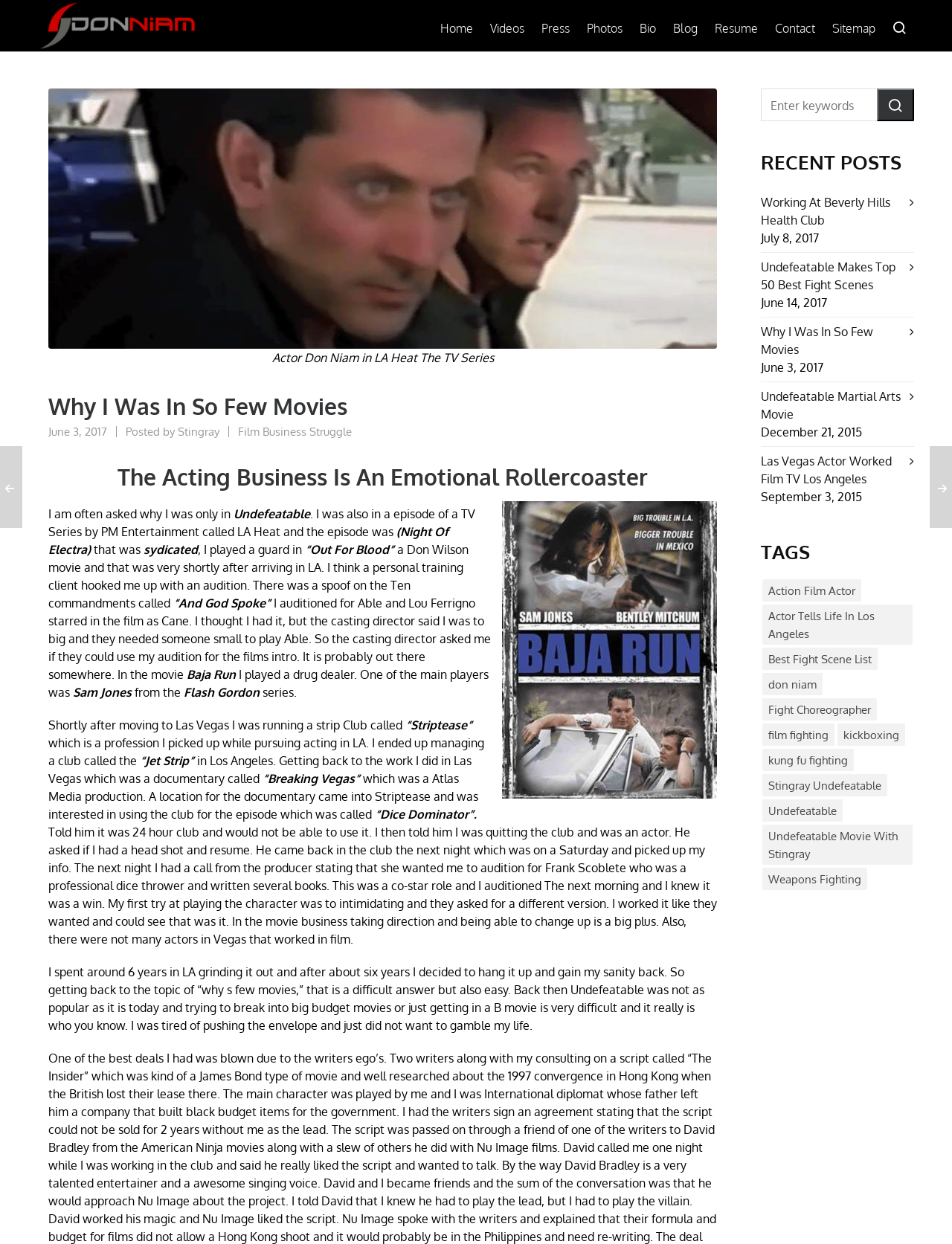What is the title of the TV series where the author played a guard?
Give a one-word or short phrase answer based on the image.

LA Heat